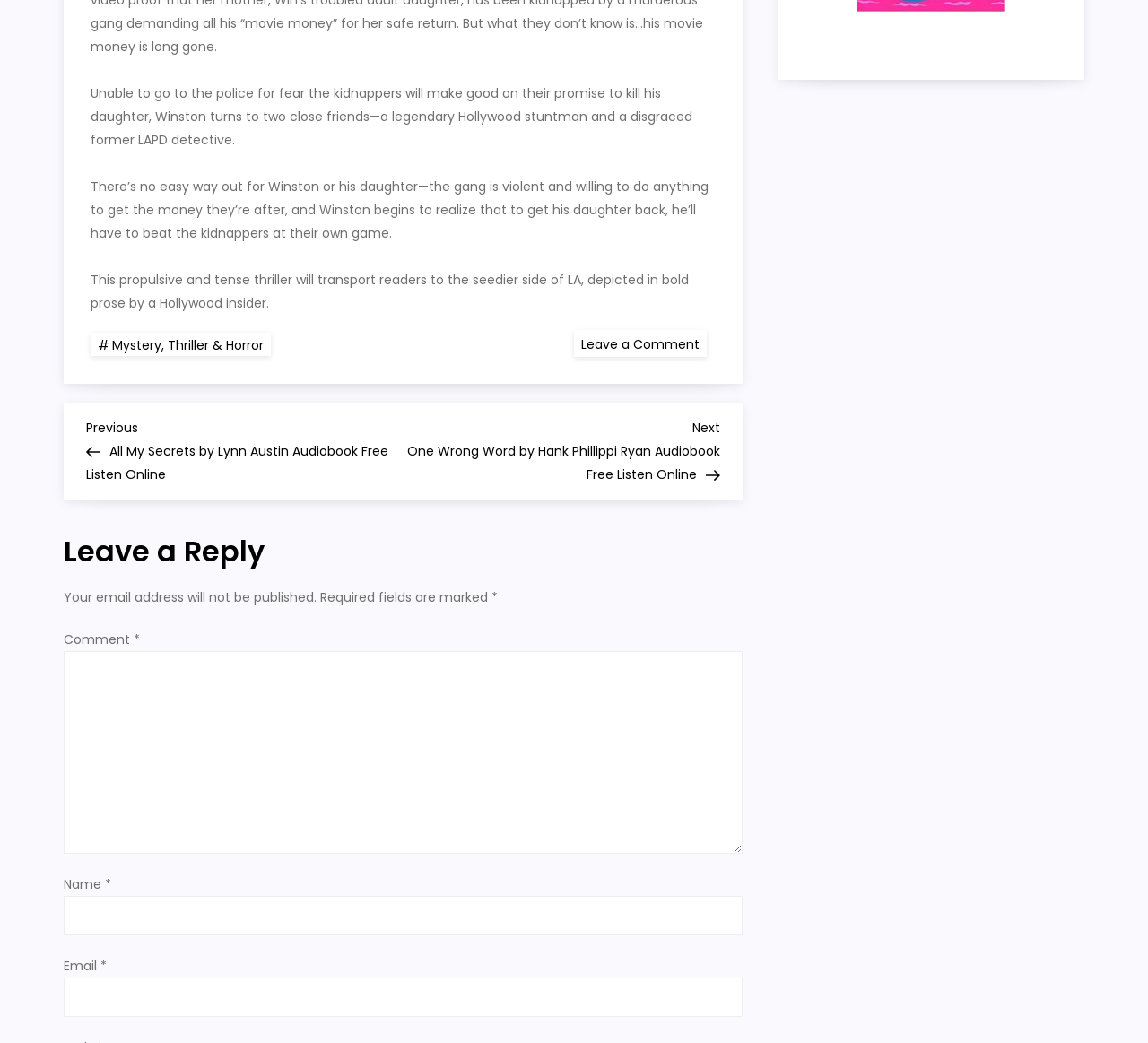How many text fields are required to leave a reply? Based on the image, give a response in one word or a short phrase.

3